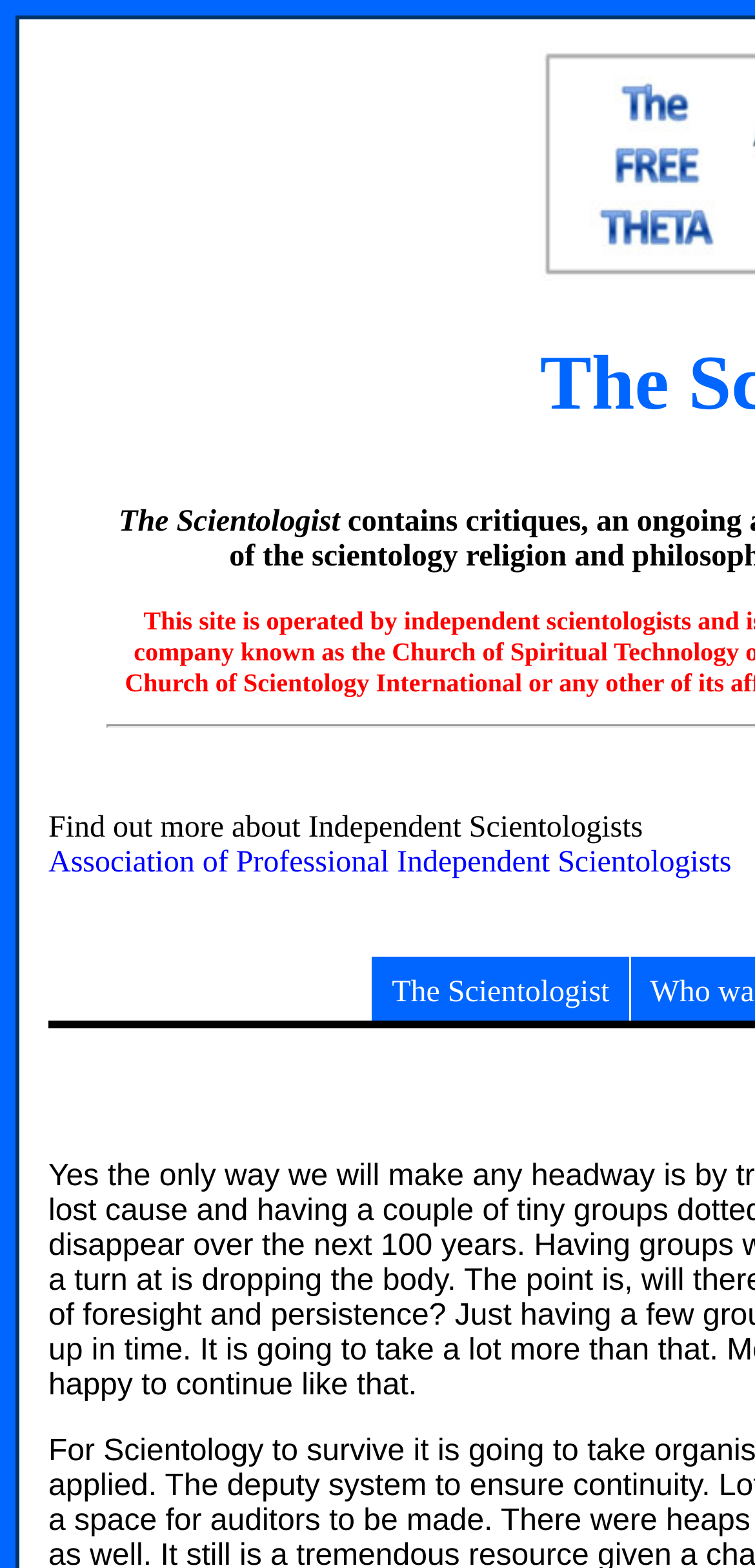Identify the main heading from the webpage and provide its text content.

The Future of Scientology